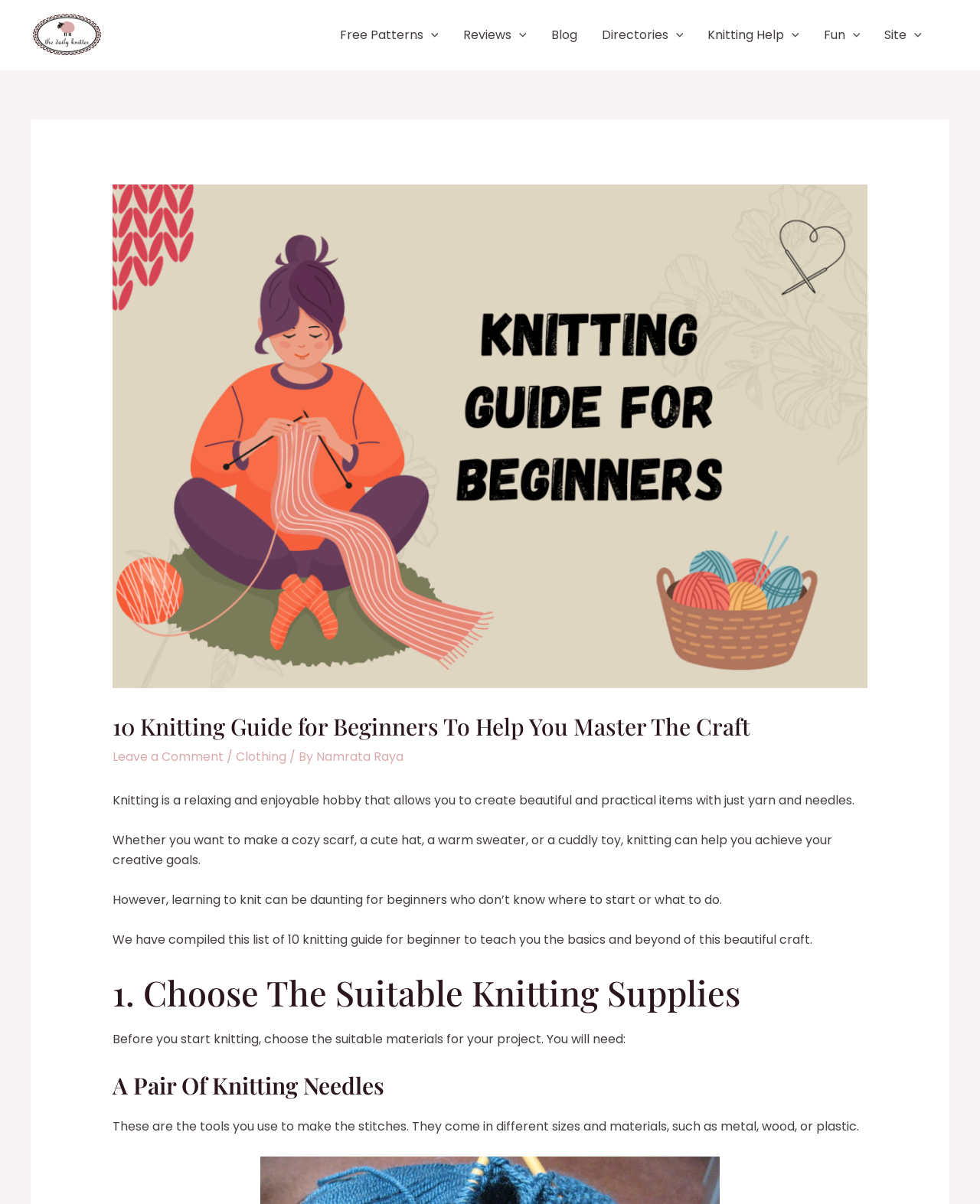Identify the headline of the webpage and generate its text content.

10 Knitting Guide for Beginners To Help You Master The Craft